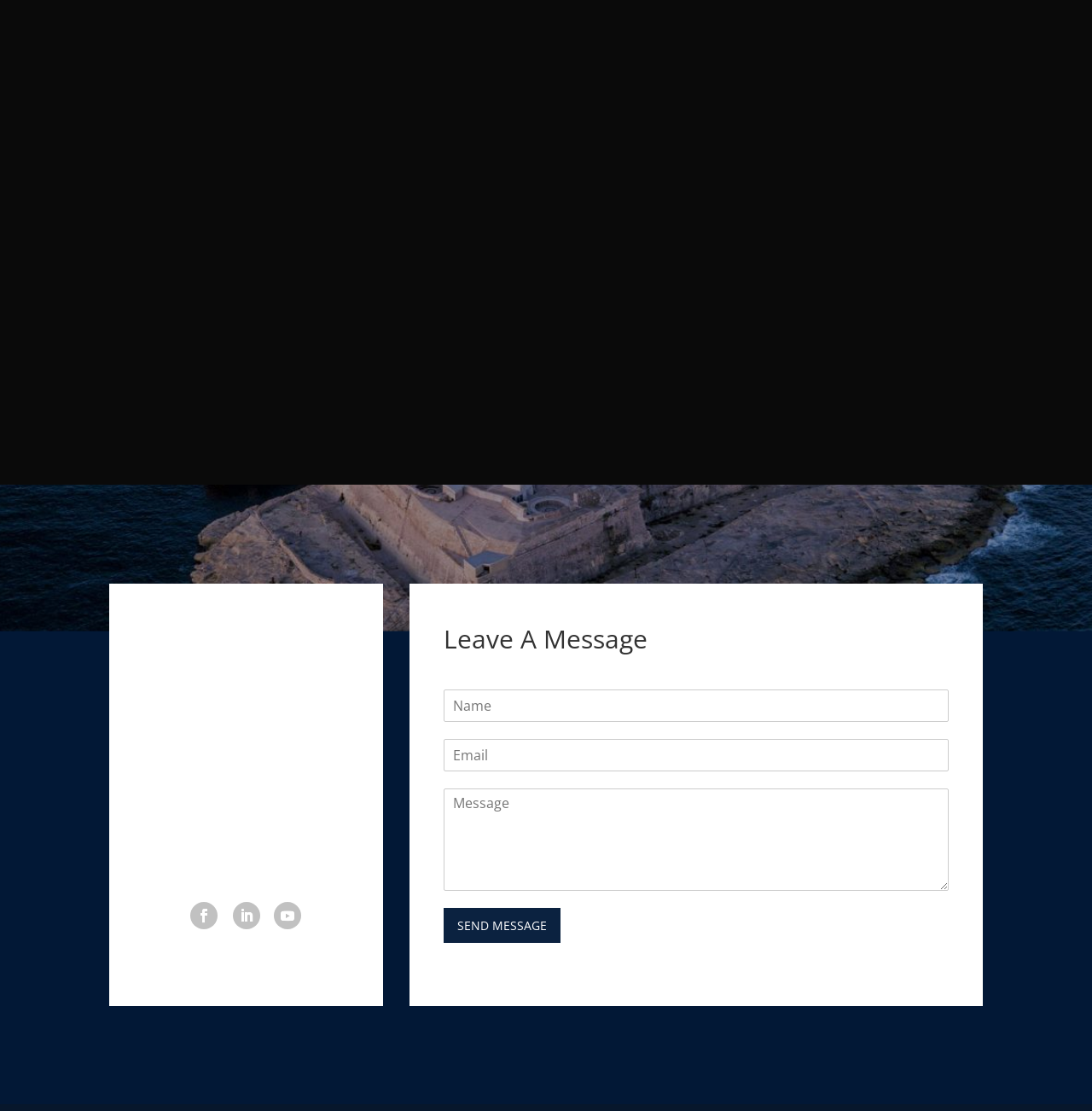Locate the bounding box of the UI element with the following description: "SEND MESSAGE".

[0.406, 0.817, 0.513, 0.848]